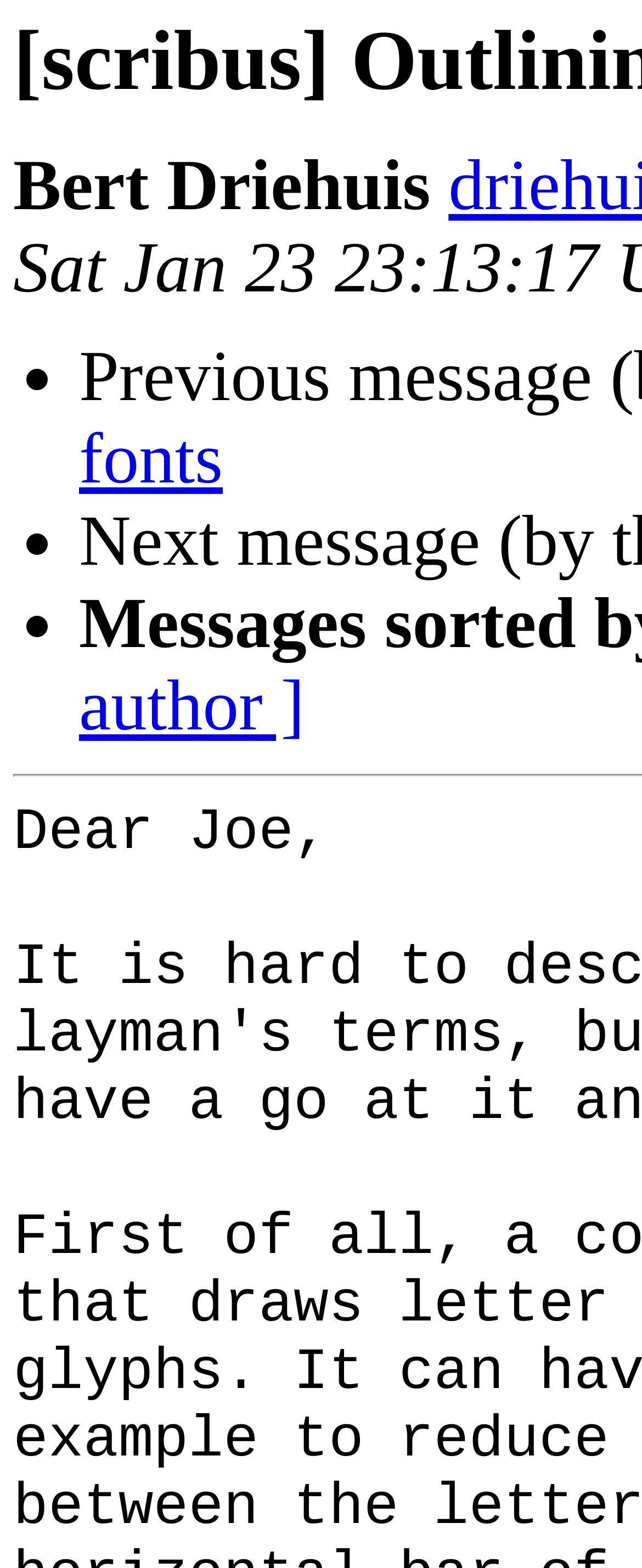Could you identify the text that serves as the heading for this webpage?

[scribus] Outlining fonts